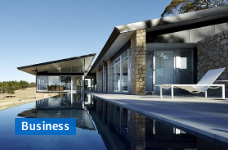What is reflected in the swimming pool?
From the details in the image, provide a complete and detailed answer to the question.

The caption states that the serene swimming pool extends from the building, reflecting the clear blue sky, which implies that the pool's surface is reflecting the sky's color.